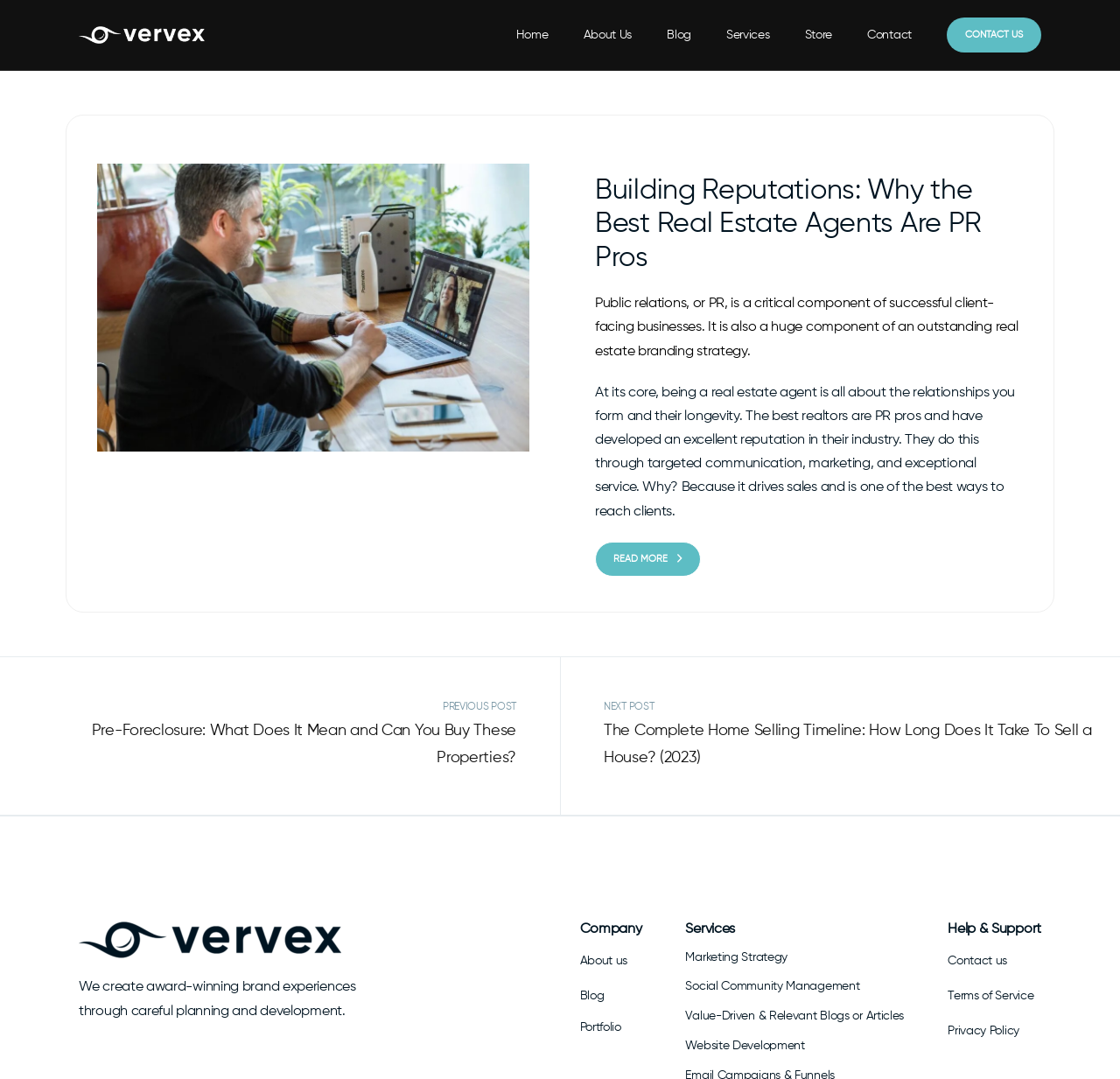Extract the bounding box coordinates of the UI element described by: "Social Community Management". The coordinates should include four float numbers ranging from 0 to 1, e.g., [left, top, right, bottom].

[0.612, 0.909, 0.767, 0.92]